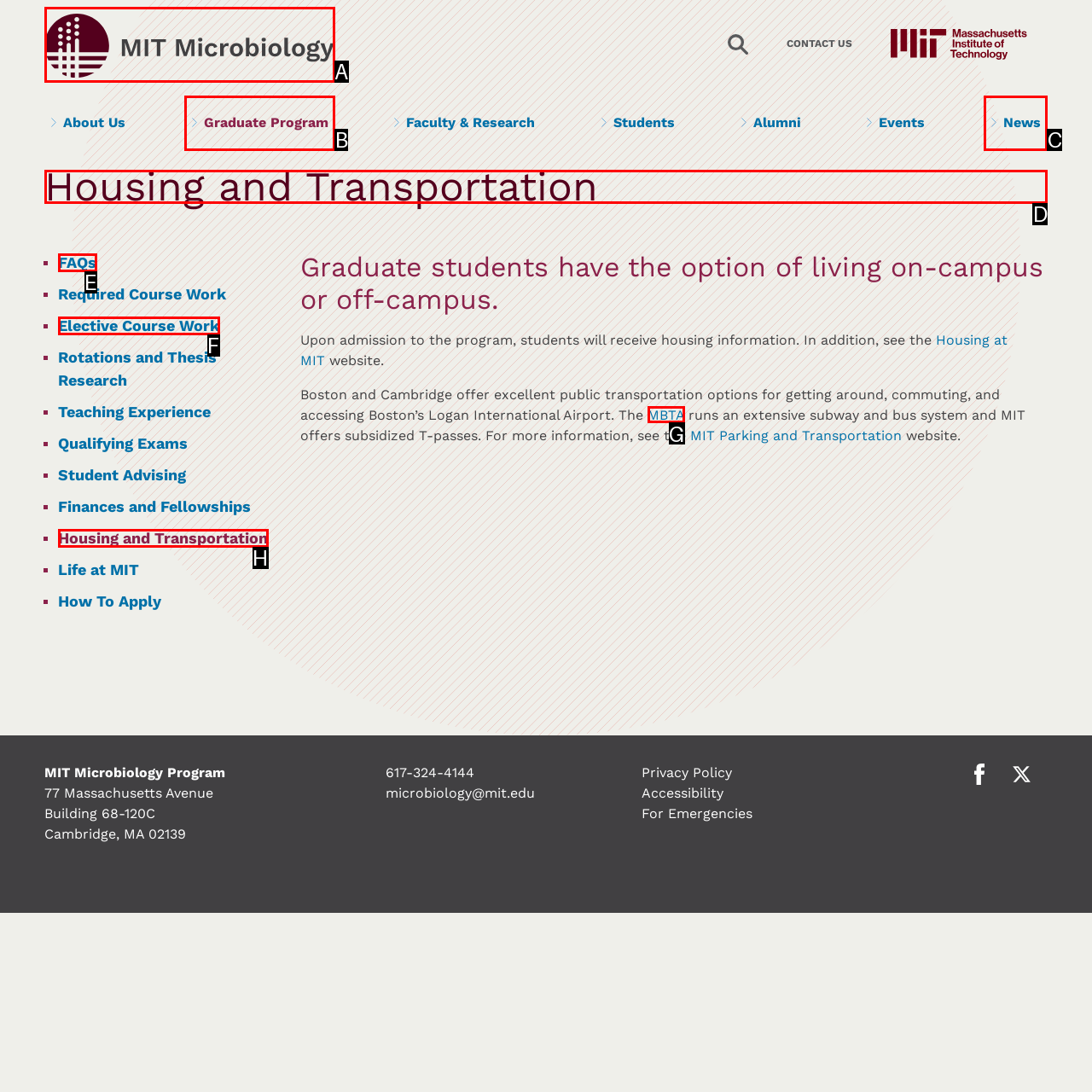Choose the HTML element that should be clicked to achieve this task: Click on the 'Housing and Transportation' link
Respond with the letter of the correct choice.

D